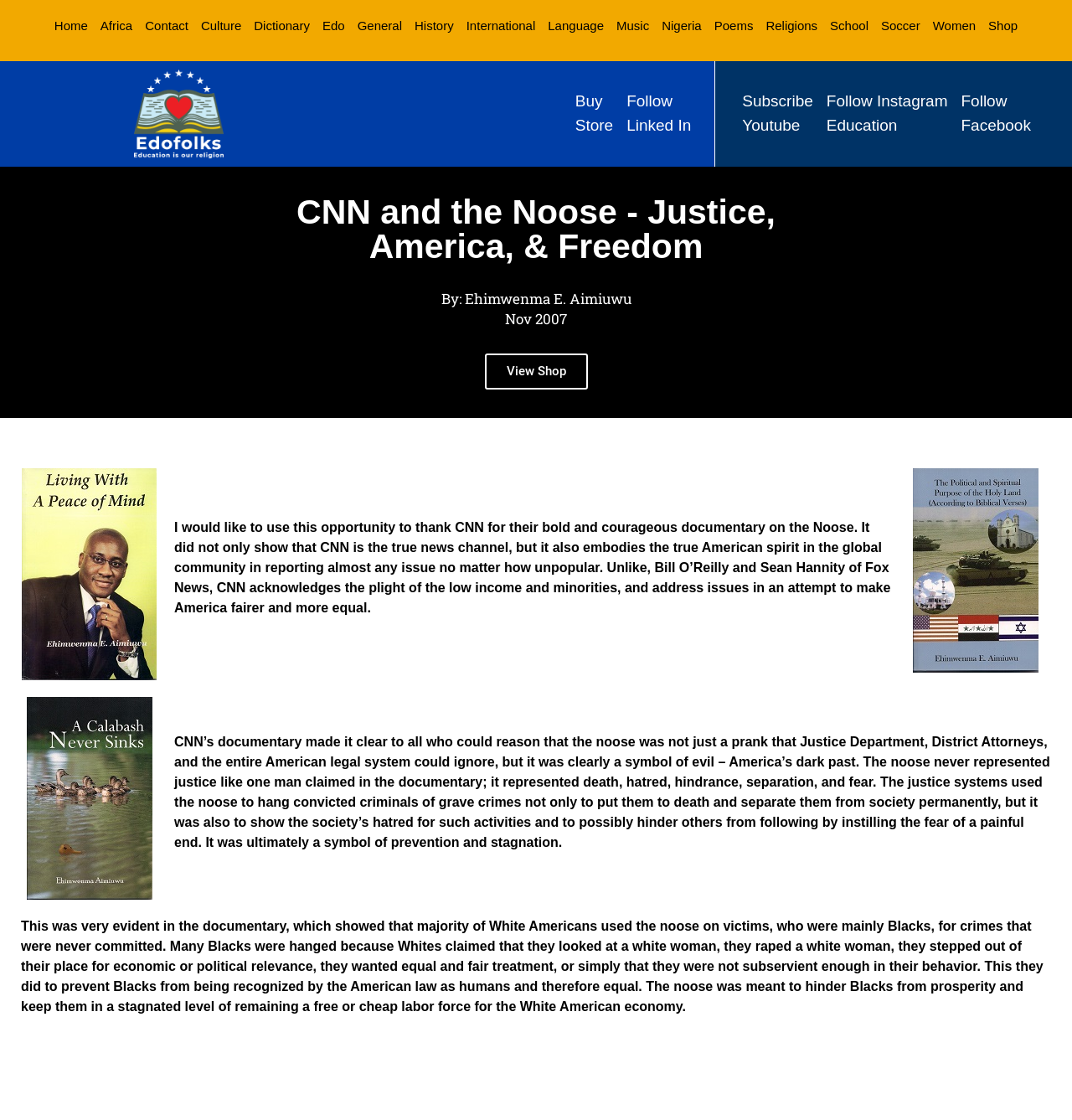Determine the coordinates of the bounding box that should be clicked to complete the instruction: "Click on the Home link". The coordinates should be represented by four float numbers between 0 and 1: [left, top, right, bottom].

[0.051, 0.015, 0.082, 0.032]